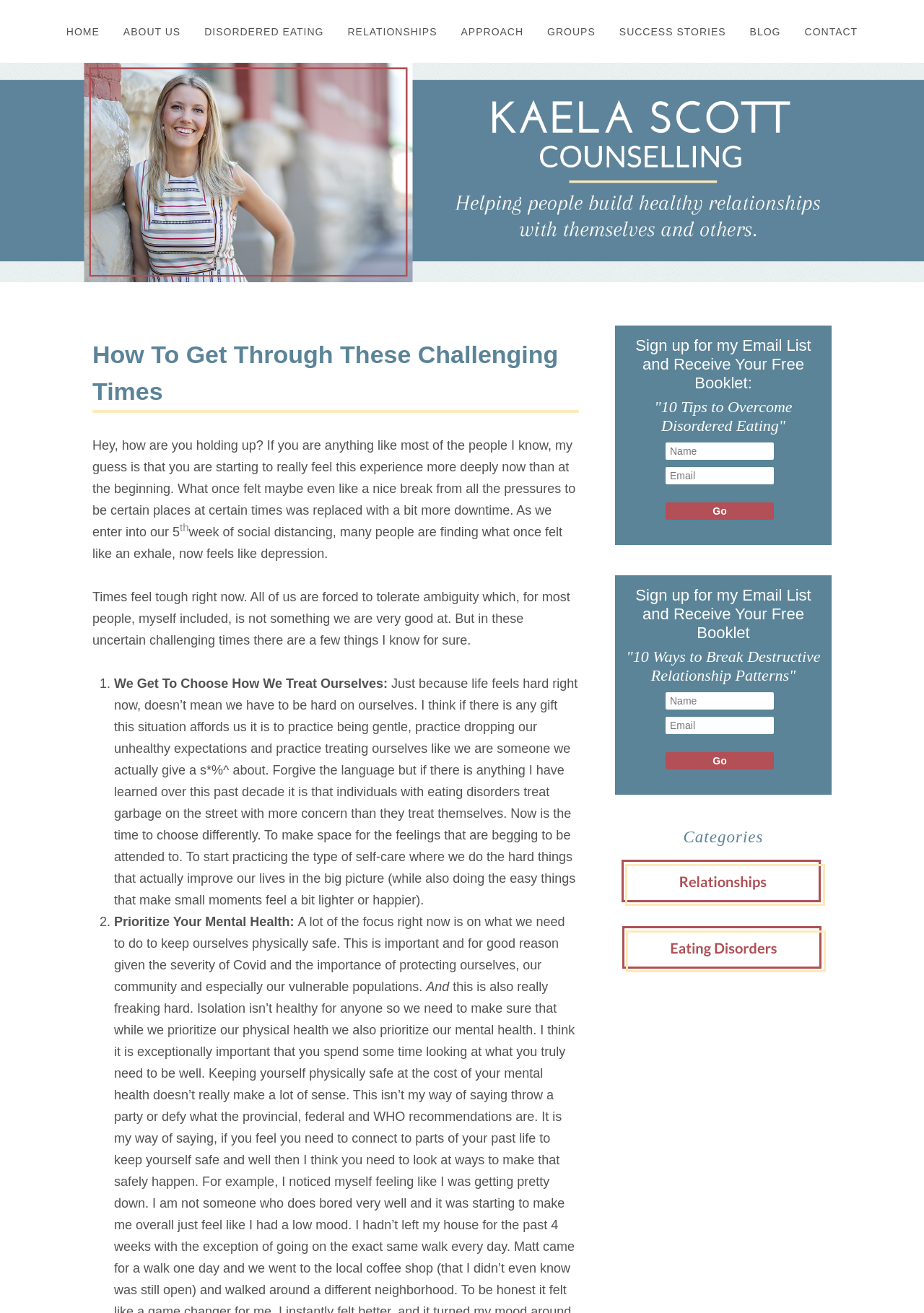Please answer the following question using a single word or phrase: 
How many textboxes are there on the webpage?

4